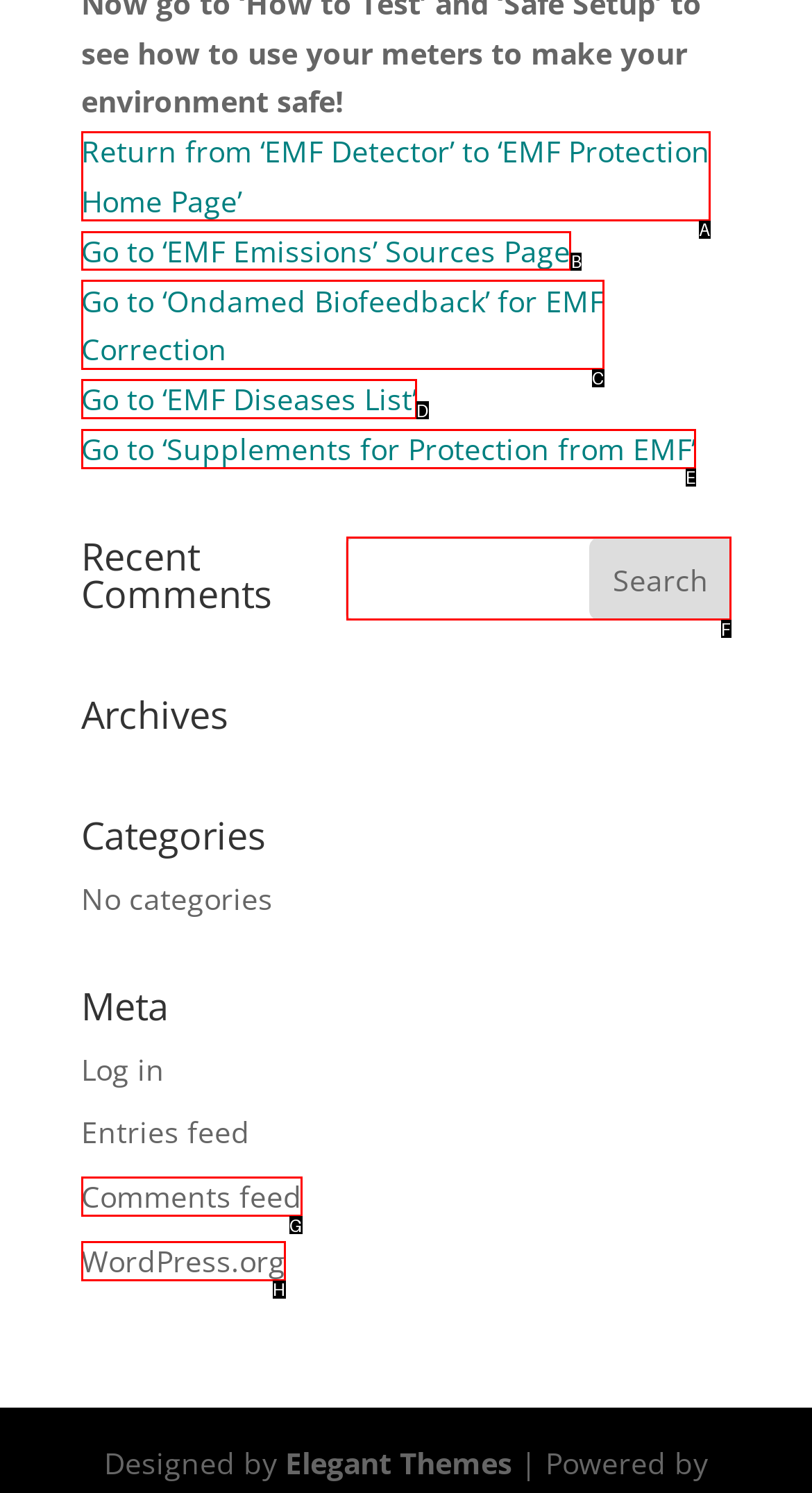For the instruction: Go to ‘EMF Emissions’ Sources Page, determine the appropriate UI element to click from the given options. Respond with the letter corresponding to the correct choice.

B